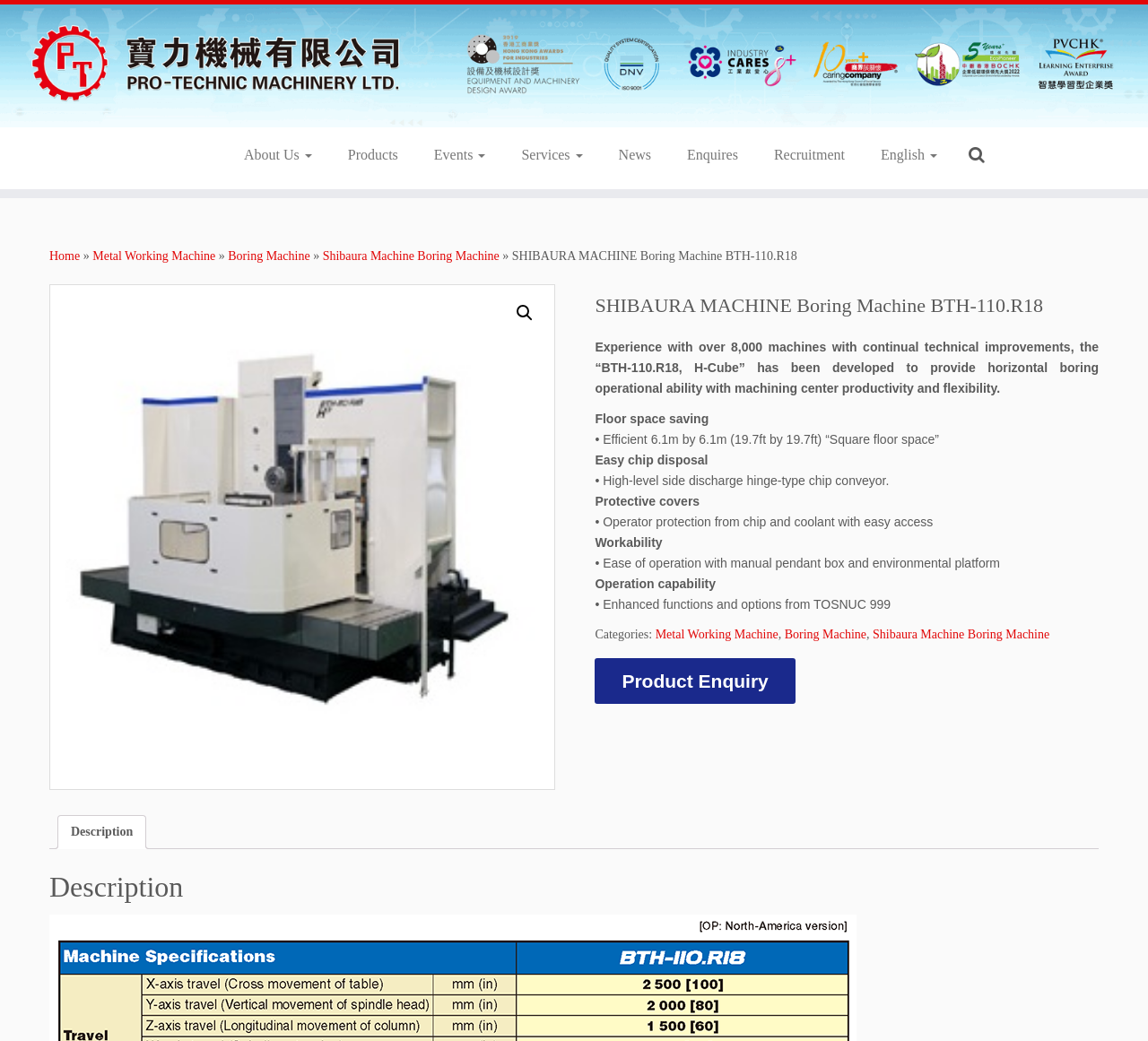What is the name of the platform mentioned on the webpage?
From the image, provide a succinct answer in one word or a short phrase.

Environmental platform